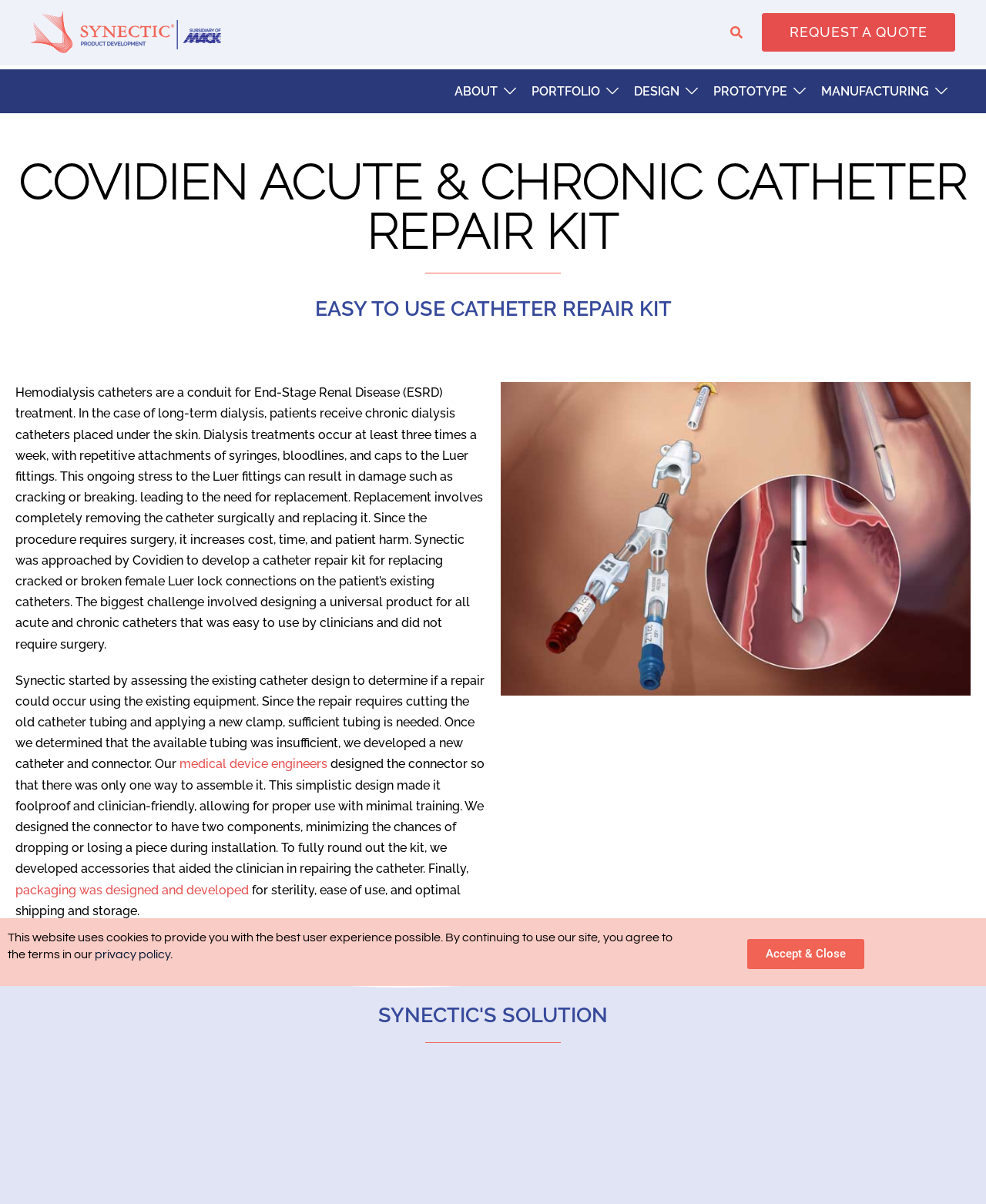What is the benefit of the catheter repair kit?
Ensure your answer is thorough and detailed.

The catheter repair kit provides a solution that reduces the need for surgery, which increases cost, time, and patient harm. By repairing catheters without surgery, the kit offers a more efficient and safer solution for patients undergoing hemodialysis treatment.